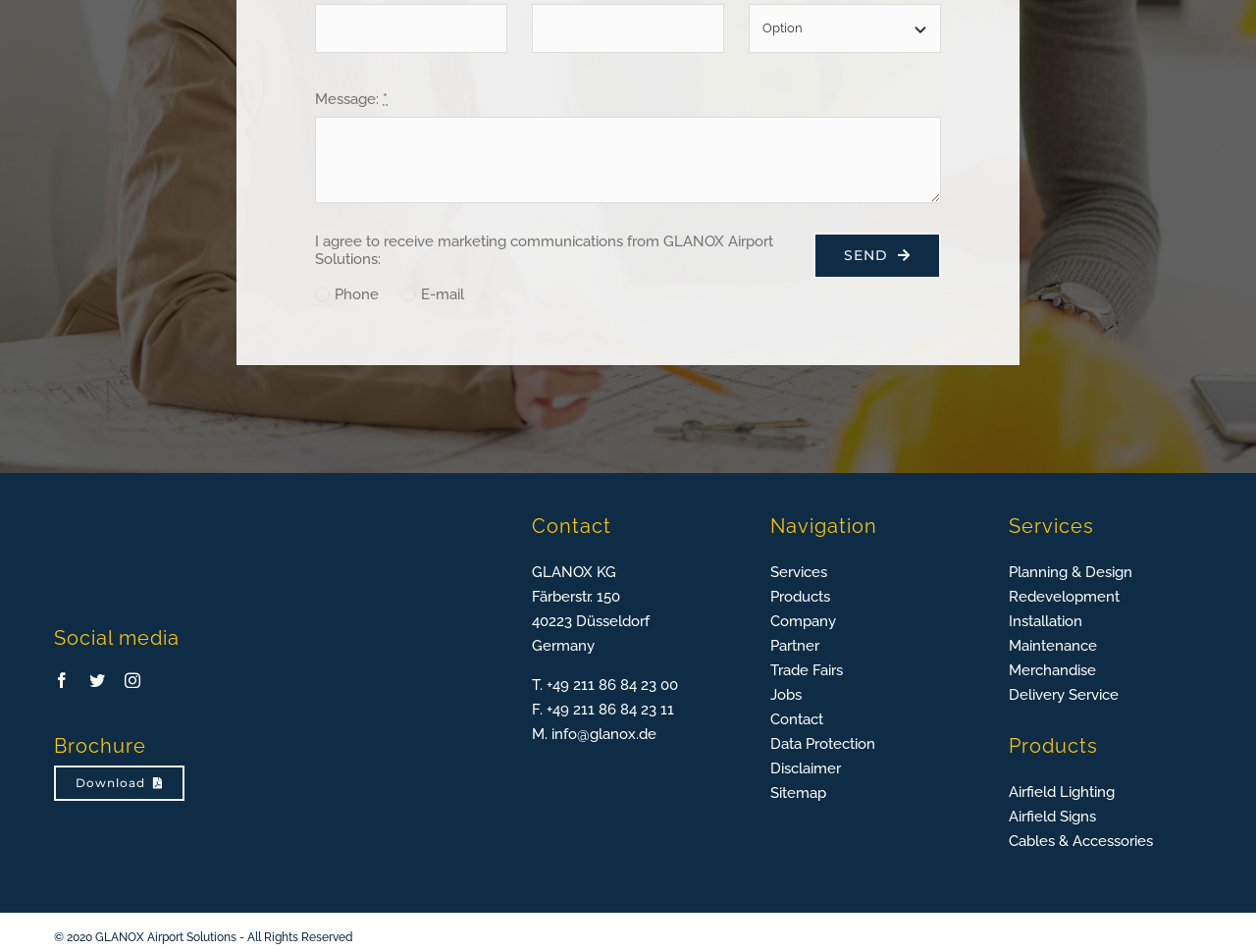What is the company name?
Using the information from the image, give a concise answer in one word or a short phrase.

GLANOX KG